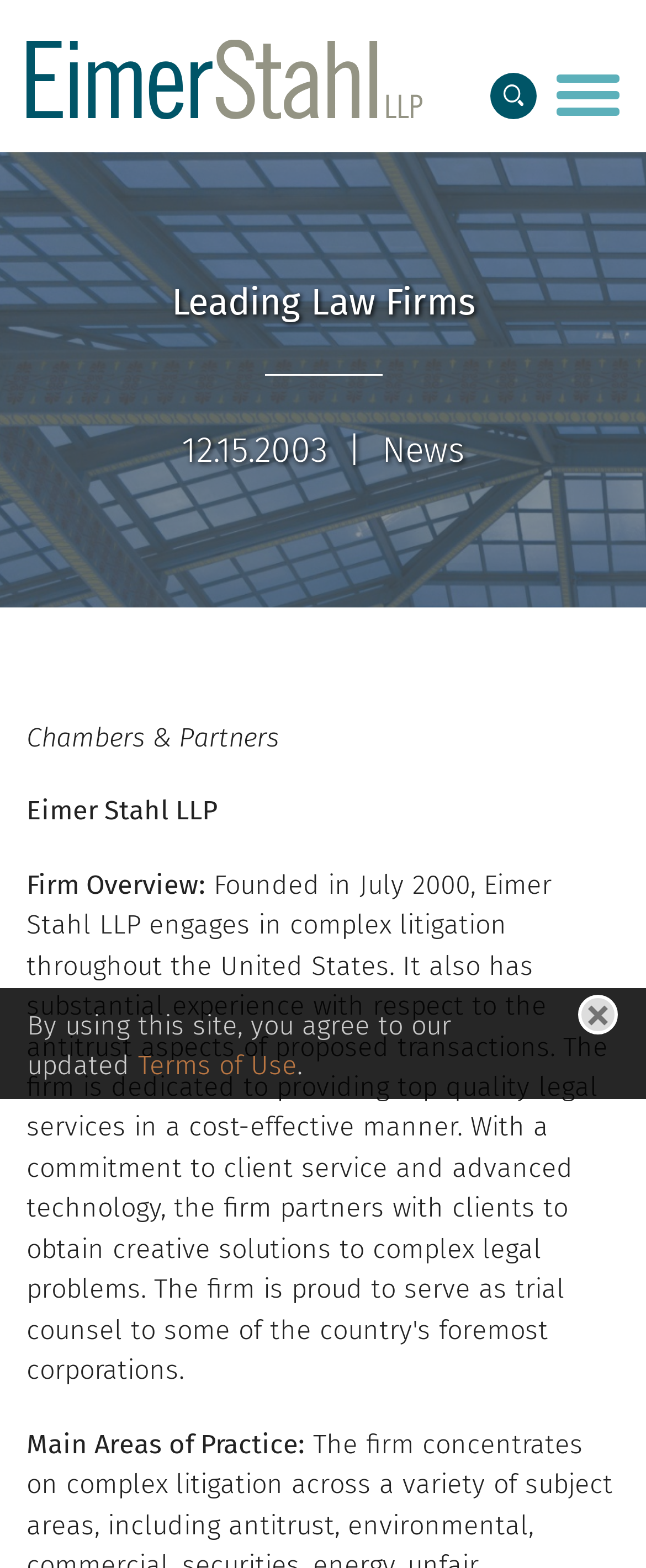Please determine the bounding box coordinates for the UI element described here. Use the format (top-left x, top-left y, bottom-right x, bottom-right y) with values bounded between 0 and 1: Main Menu

[0.213, 0.005, 0.5, 0.042]